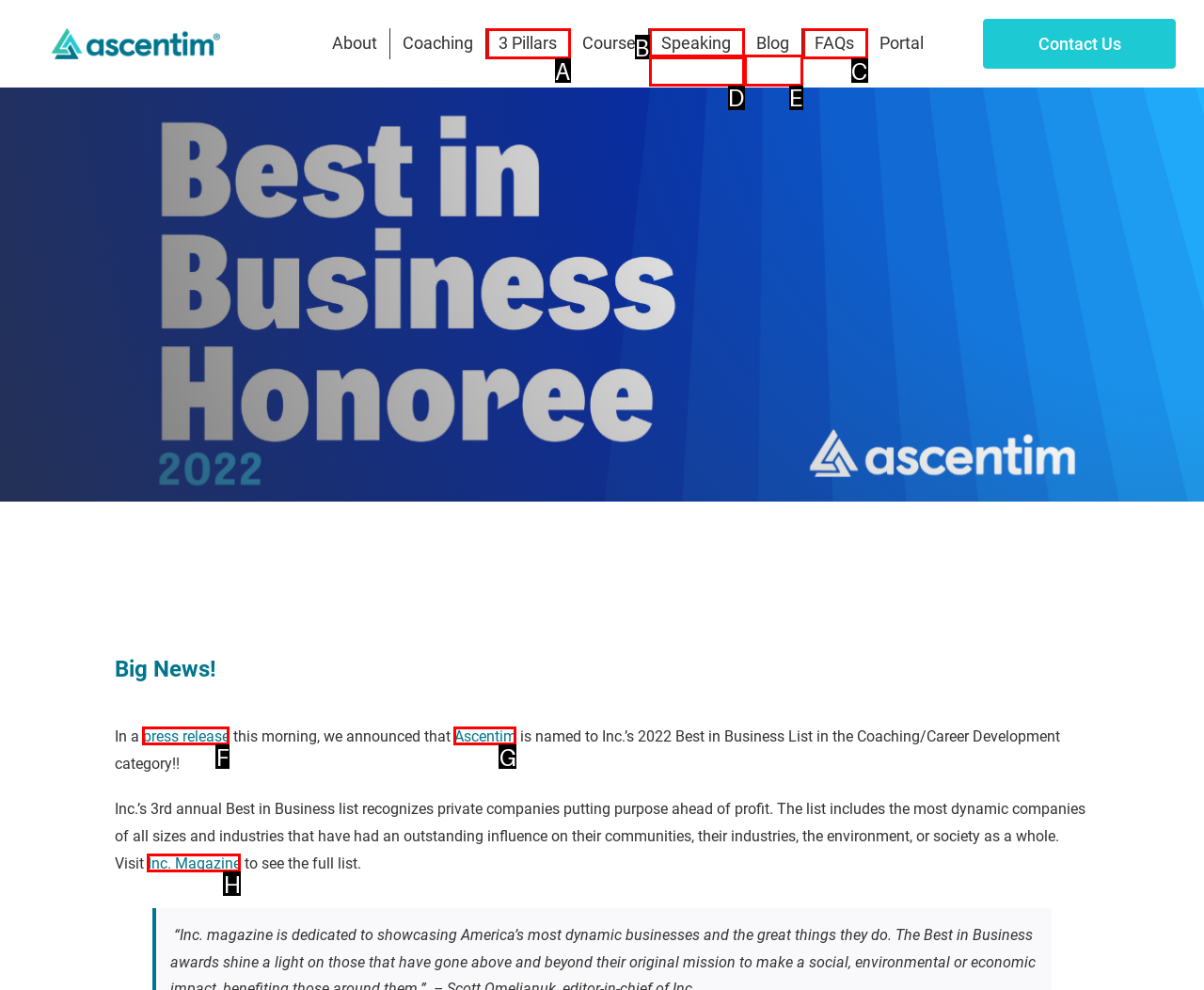From the given choices, determine which HTML element aligns with the description: press release Respond with the letter of the appropriate option.

F